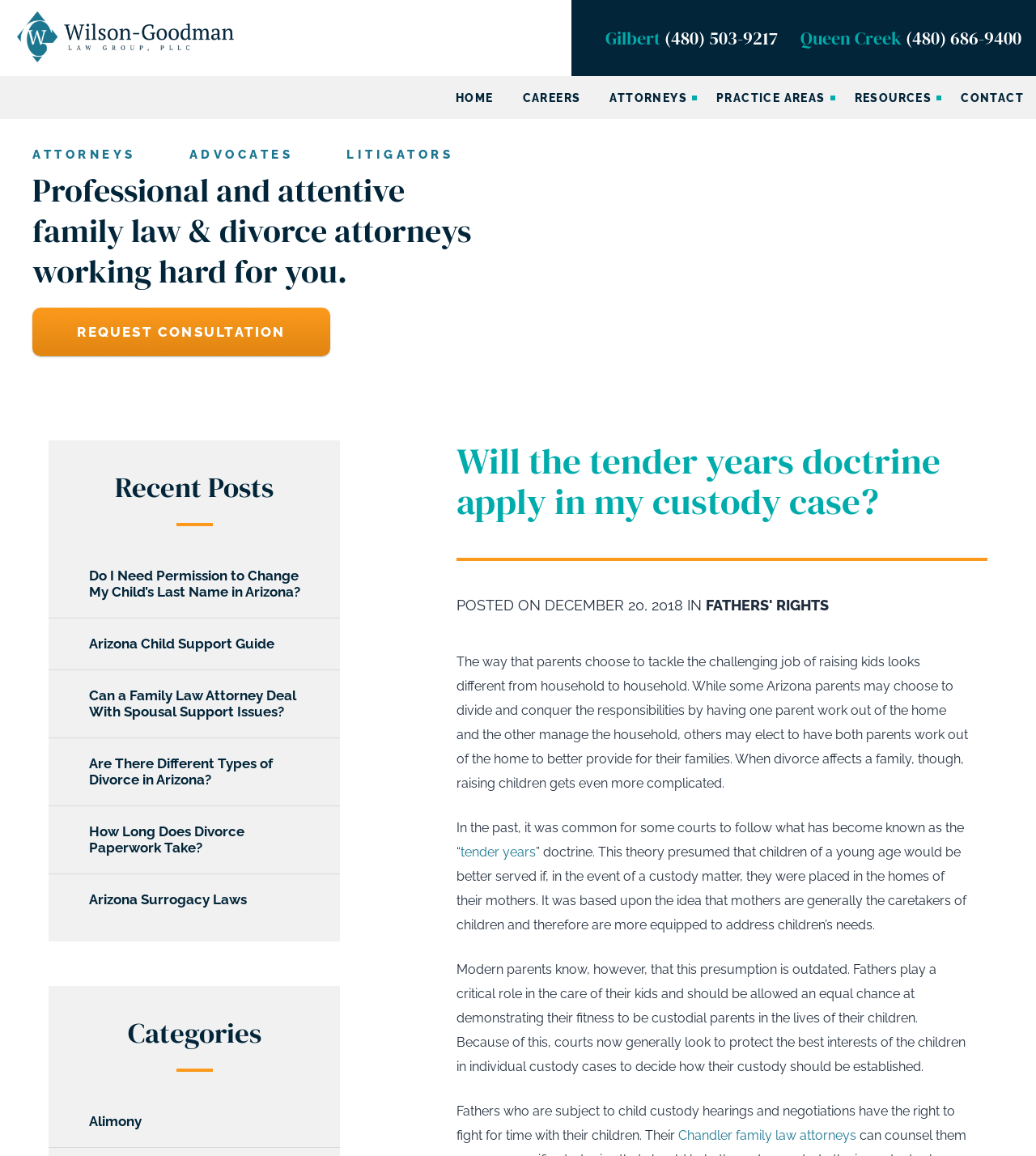Determine the bounding box coordinates for the clickable element to execute this instruction: "Click the 'FATHERS' RIGHTS' link". Provide the coordinates as four float numbers between 0 and 1, i.e., [left, top, right, bottom].

[0.681, 0.516, 0.8, 0.531]